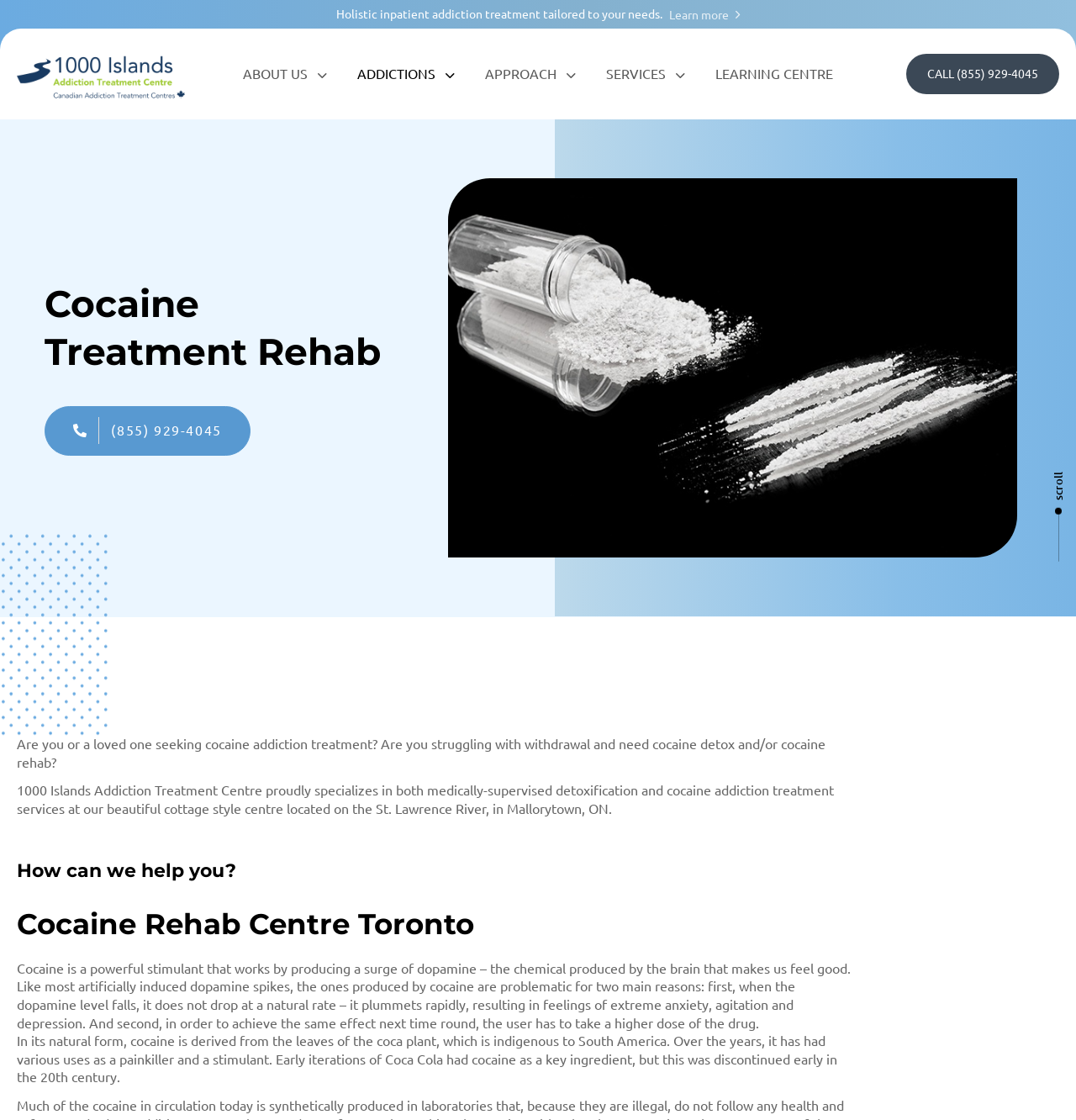Based on the description "Approach", find the bounding box of the specified UI element.

[0.437, 0.026, 0.549, 0.107]